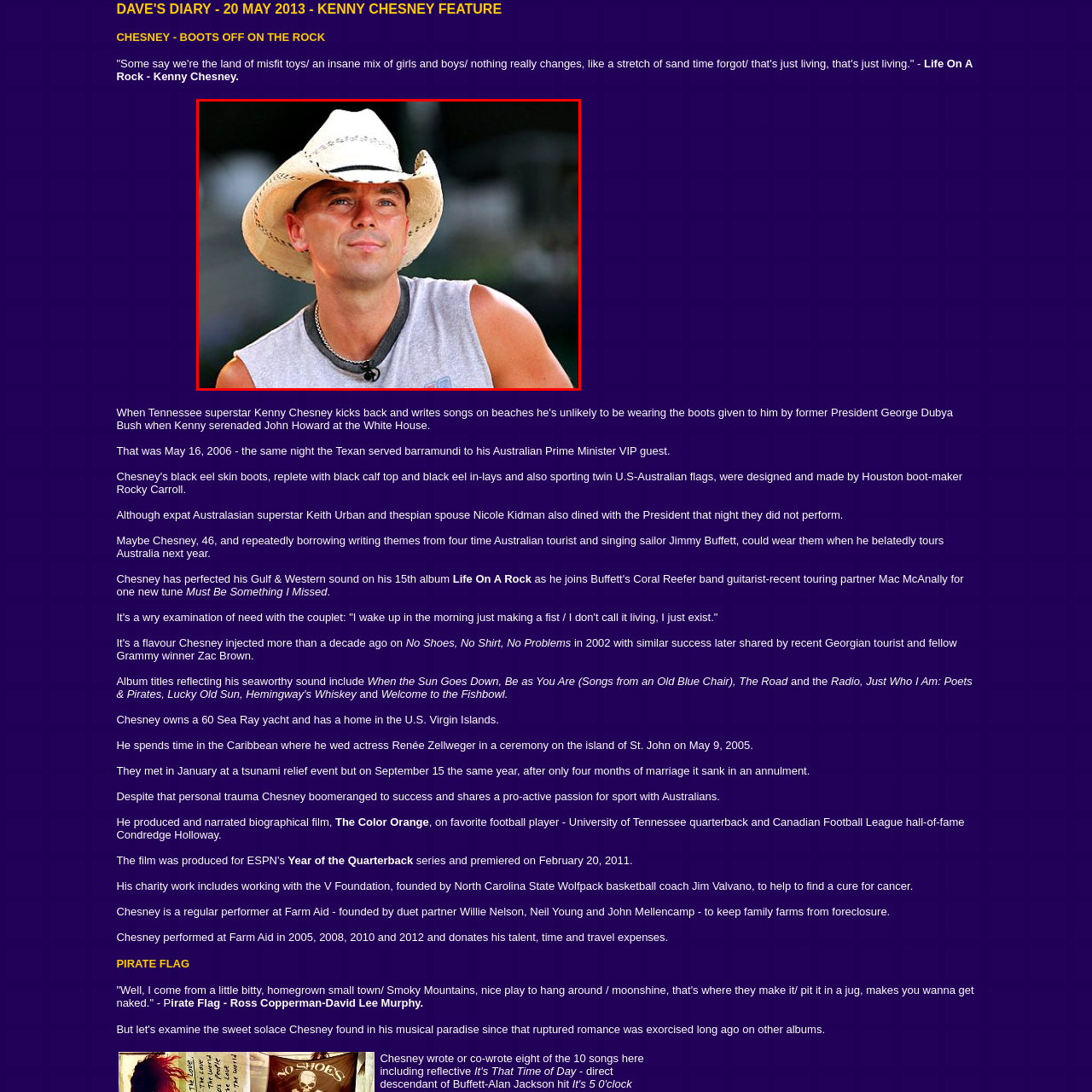Inspect the image contained by the red bounding box and answer the question with a single word or phrase:
What is the theme of the man's music?

Beach life and personal introspection